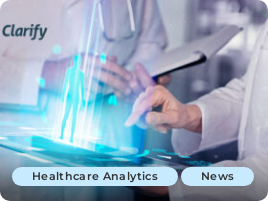What is the figure in the foreground engaging with?
Look at the image and respond with a single word or a short phrase.

Digital interface